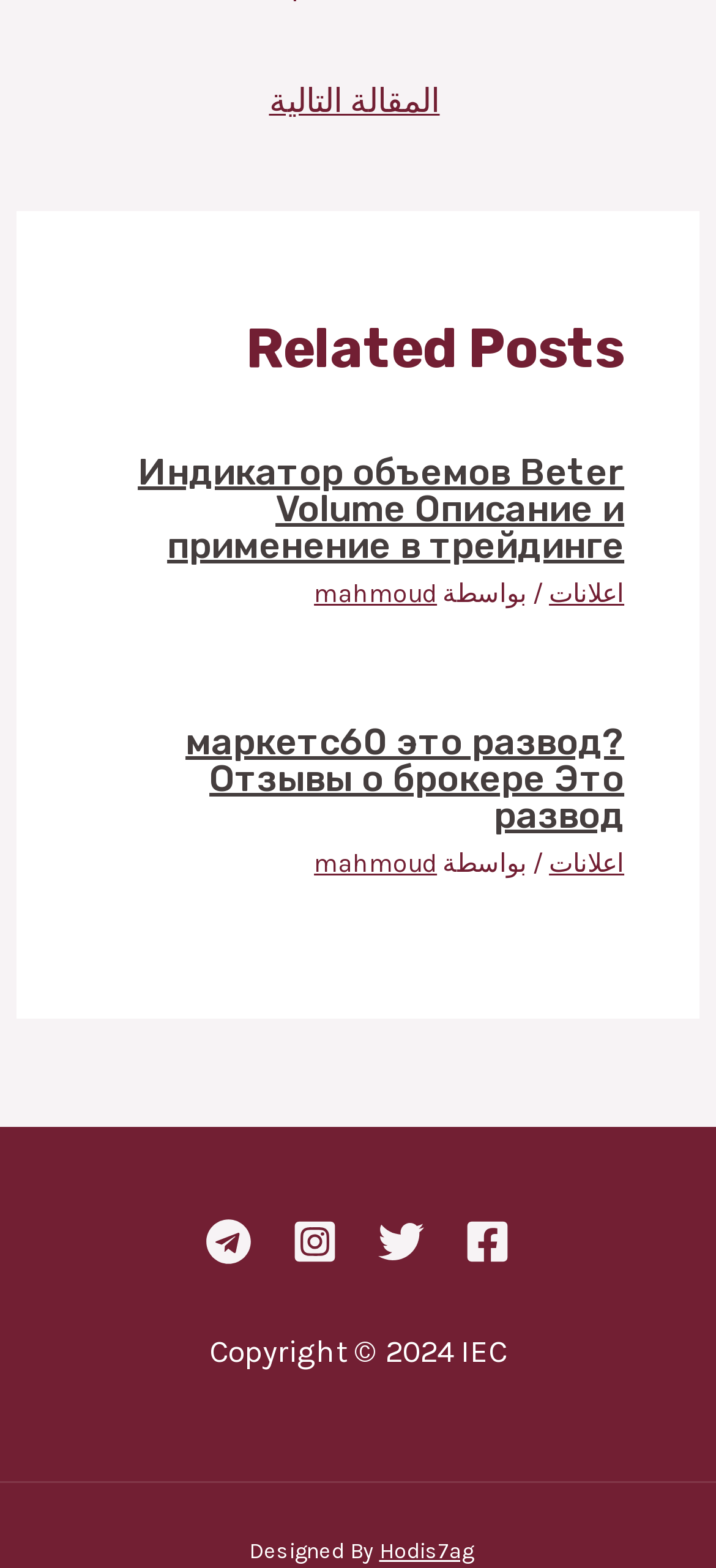Please indicate the bounding box coordinates for the clickable area to complete the following task: "Check the Facebook page". The coordinates should be specified as four float numbers between 0 and 1, i.e., [left, top, right, bottom].

[0.649, 0.777, 0.713, 0.806]